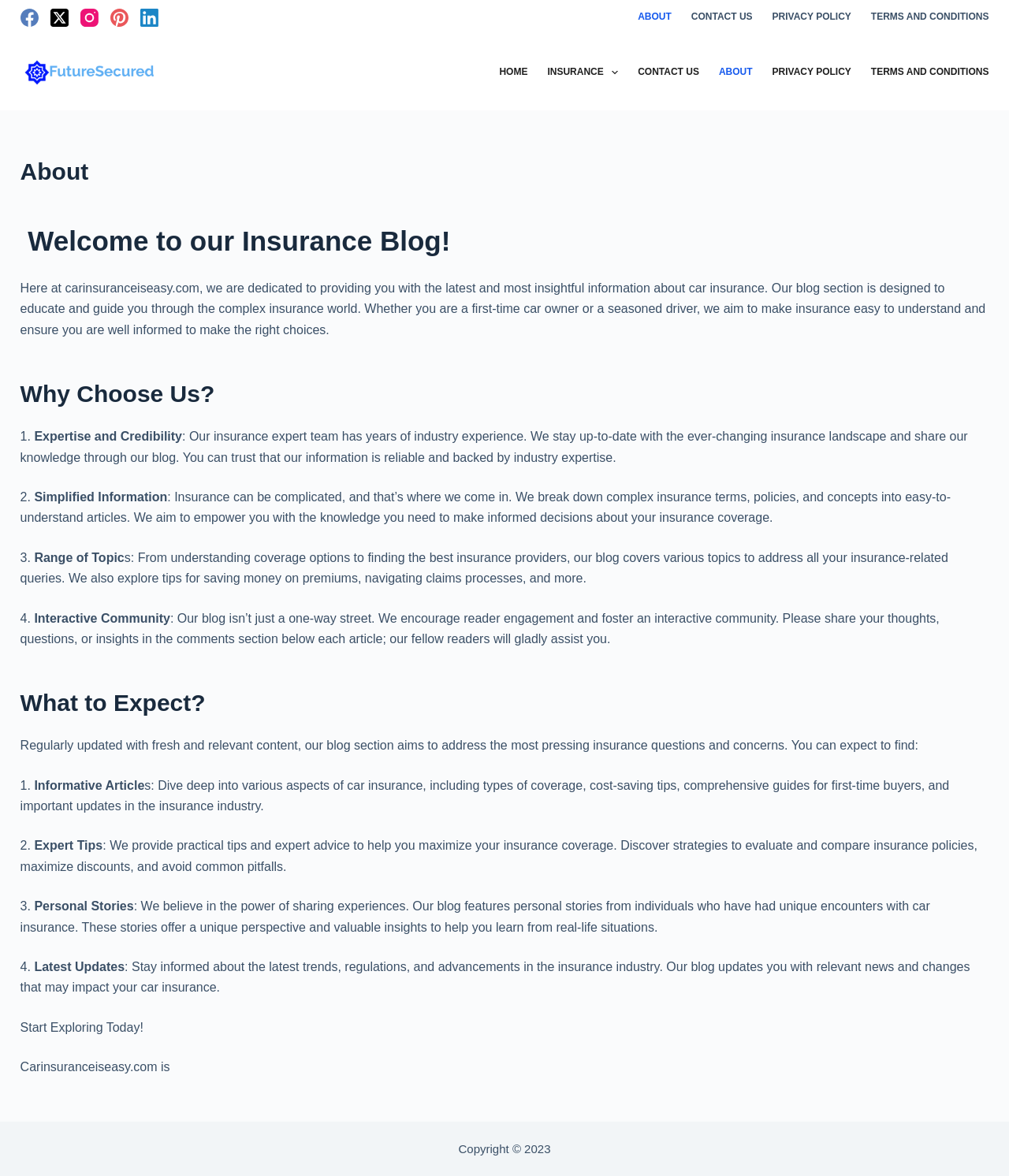Can you show the bounding box coordinates of the region to click on to complete the task described in the instruction: "Read the 'Why Choose Us?' section"?

[0.02, 0.32, 0.98, 0.35]